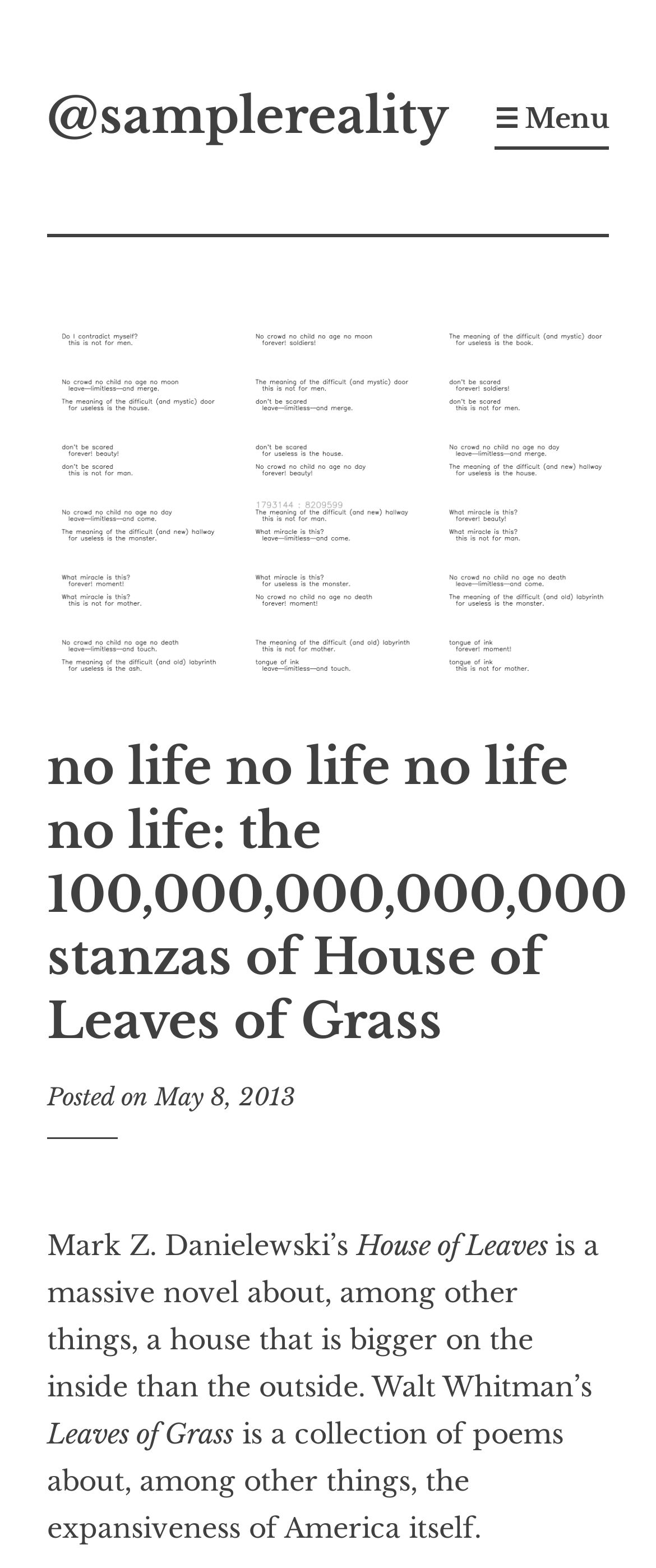Using the description: "What links here", identify the bounding box of the corresponding UI element in the screenshot.

None